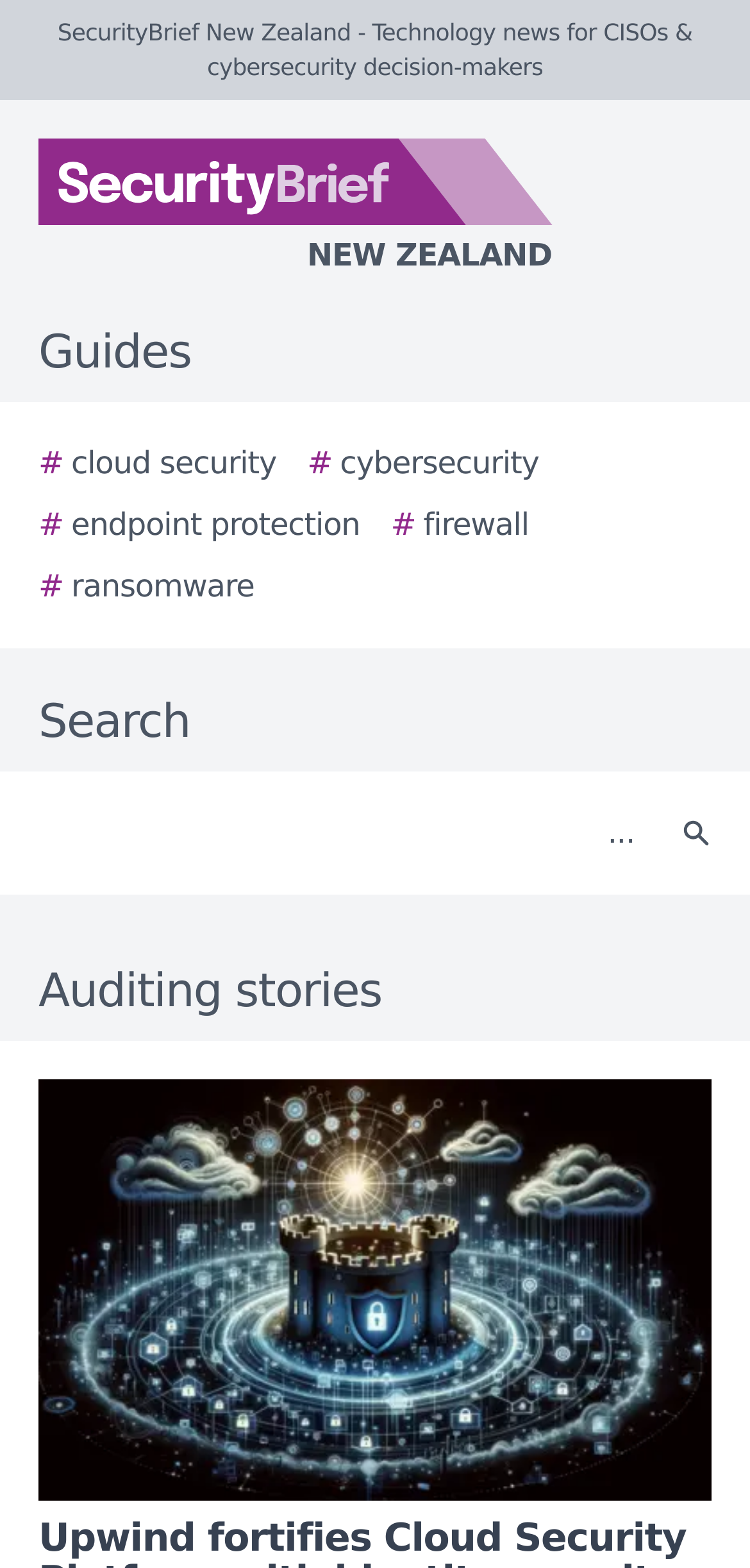Locate the bounding box of the UI element with the following description: "aria-label="Search" name="search" placeholder="..."".

[0.021, 0.502, 0.877, 0.561]